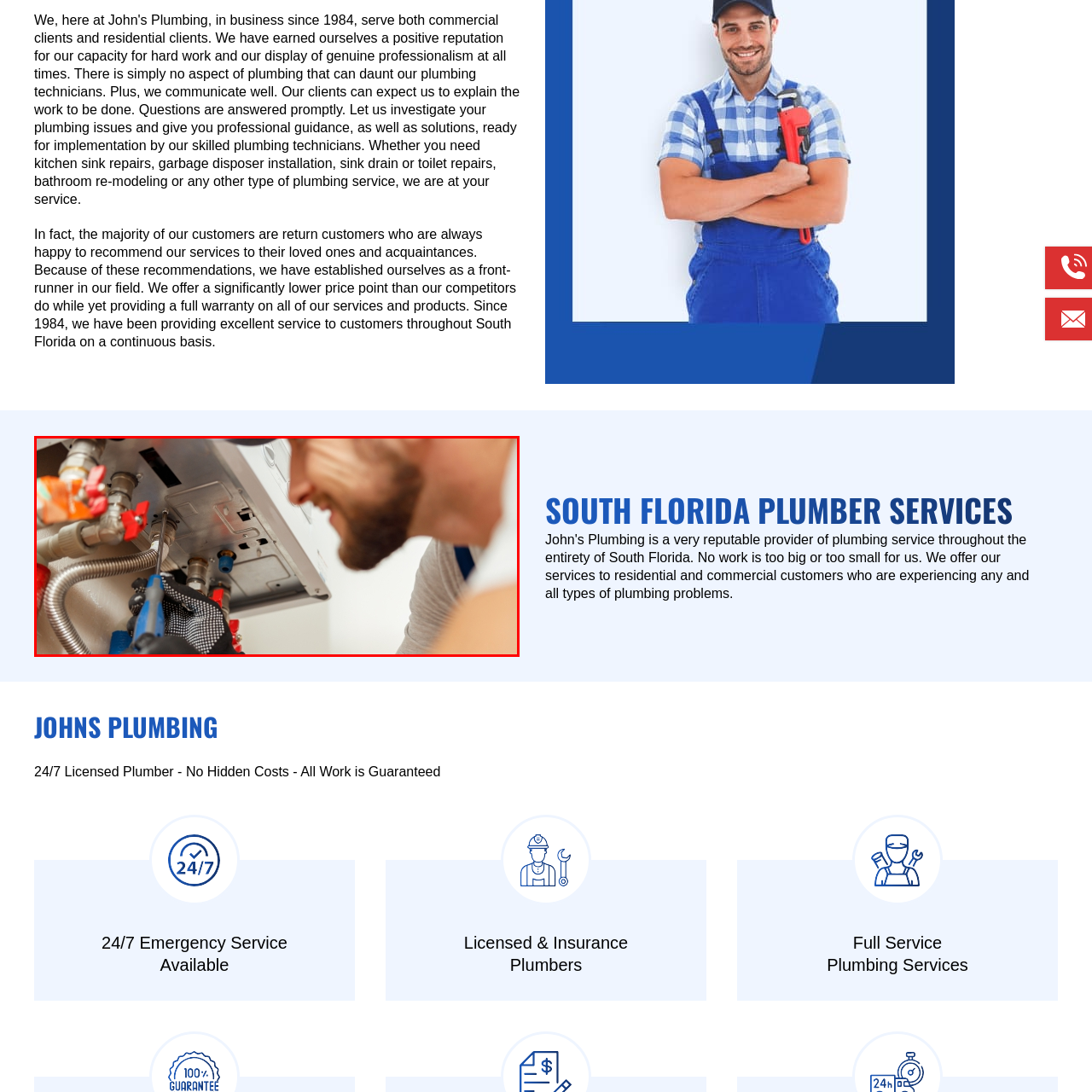Focus on the image confined within the red boundary and provide a single word or phrase in response to the question:
What type of water lines are involved?

Hot and cold